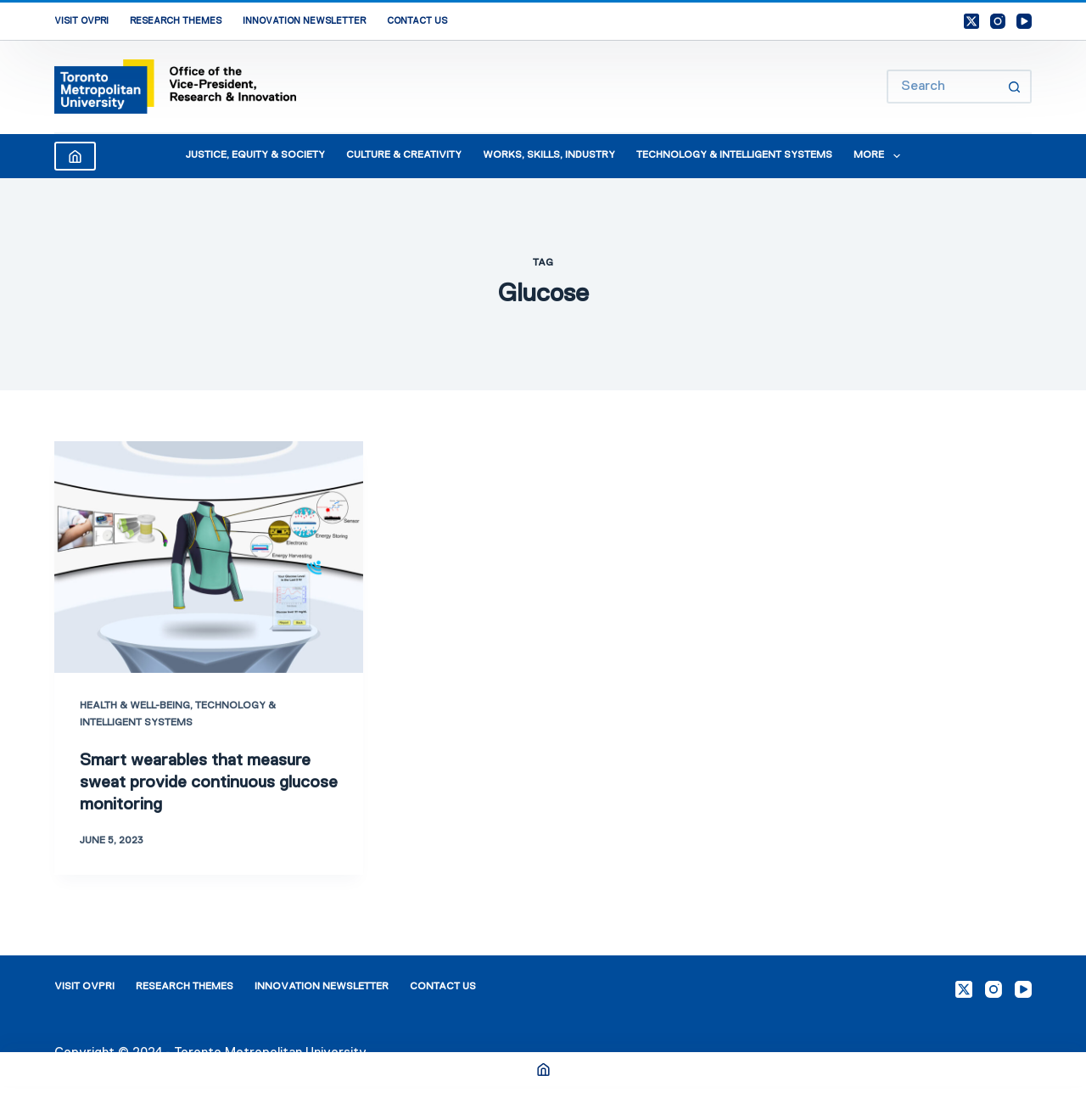Produce an extensive caption that describes everything on the webpage.

The webpage is the "Glucose Archives" section of the TMU Research & Innovation Blog. At the top, there is a "Skip to content" link, followed by a horizontal navigation menu with five menu items: "VISIT OVPRI", "RESEARCH THEMES", "INNOVATION NEWSLETTER", "CONTACT US", and social media links to Twitter, Instagram, and YouTube.

Below the navigation menu, there is a search bar with a search button and an image of a magnifying glass. The search bar is accompanied by a status indicator that displays "No results" when no search query is entered.

The main content area is divided into two sections. The first section features a header with the title "TAG Glucose" and a brief description. The second section contains an article with a heading "Smart wearables that measure sweat provide continuous glucose monitoring" and a link to the same article. The article is accompanied by an image of a smart wearable shirt with information bubbles and a graph. There are also two links to categories "HEALTH & WELL-BEING" and "TECHNOLOGY & INTELLIGENT SYSTEMS" and a timestamp "JUNE 5, 2023".

At the bottom of the page, there is a footer section with a horizontal navigation menu identical to the one at the top, followed by social media links and a copyright notice "Copyright © 2024 - Toronto Metropolitan University". Finally, there is a "Home" link at the very bottom of the page.